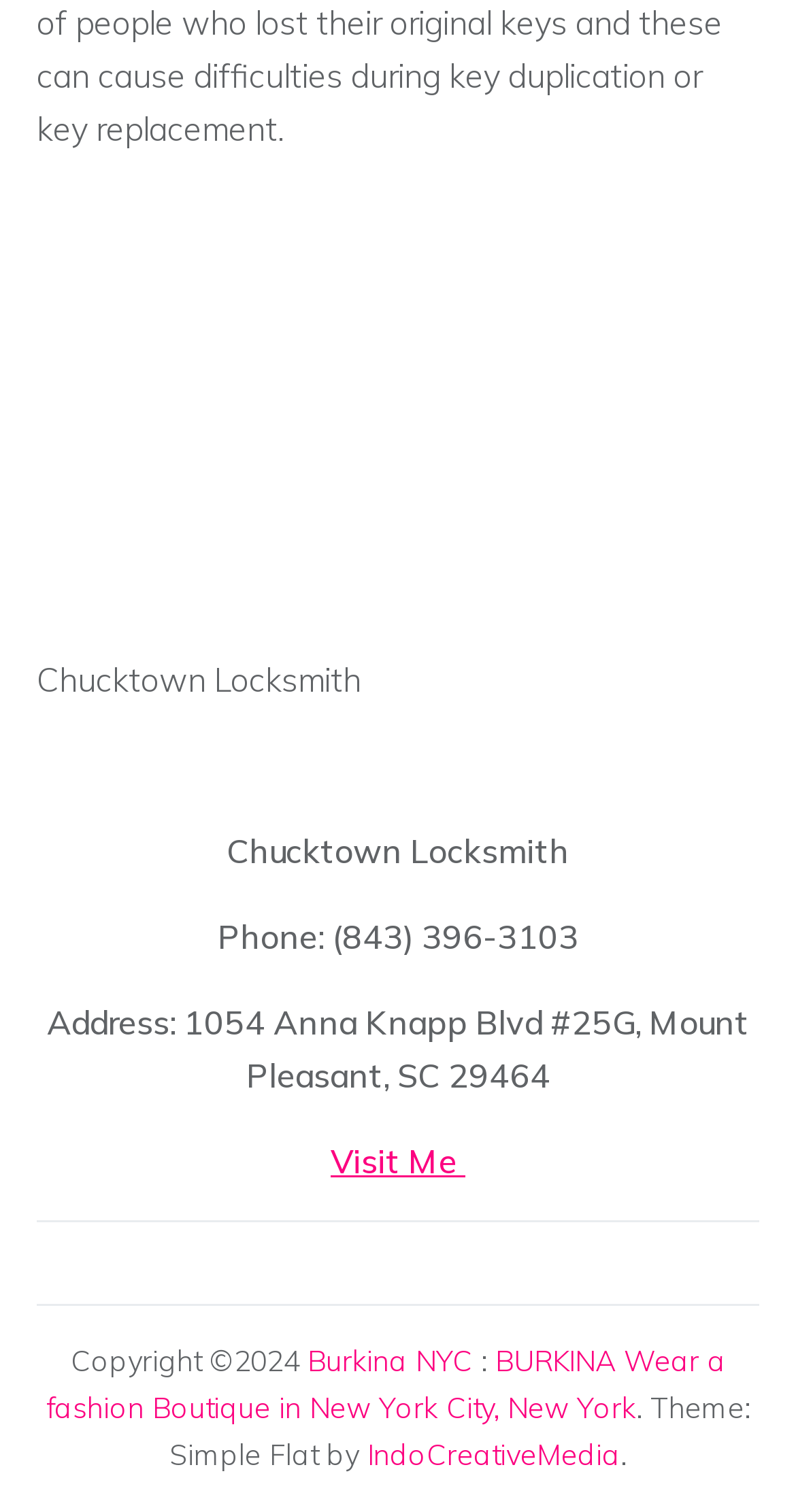Please answer the following question using a single word or phrase: 
What is the address of Chucktown Locksmith?

1054 Anna Knapp Blvd #25G, Mount Pleasant, SC 29464